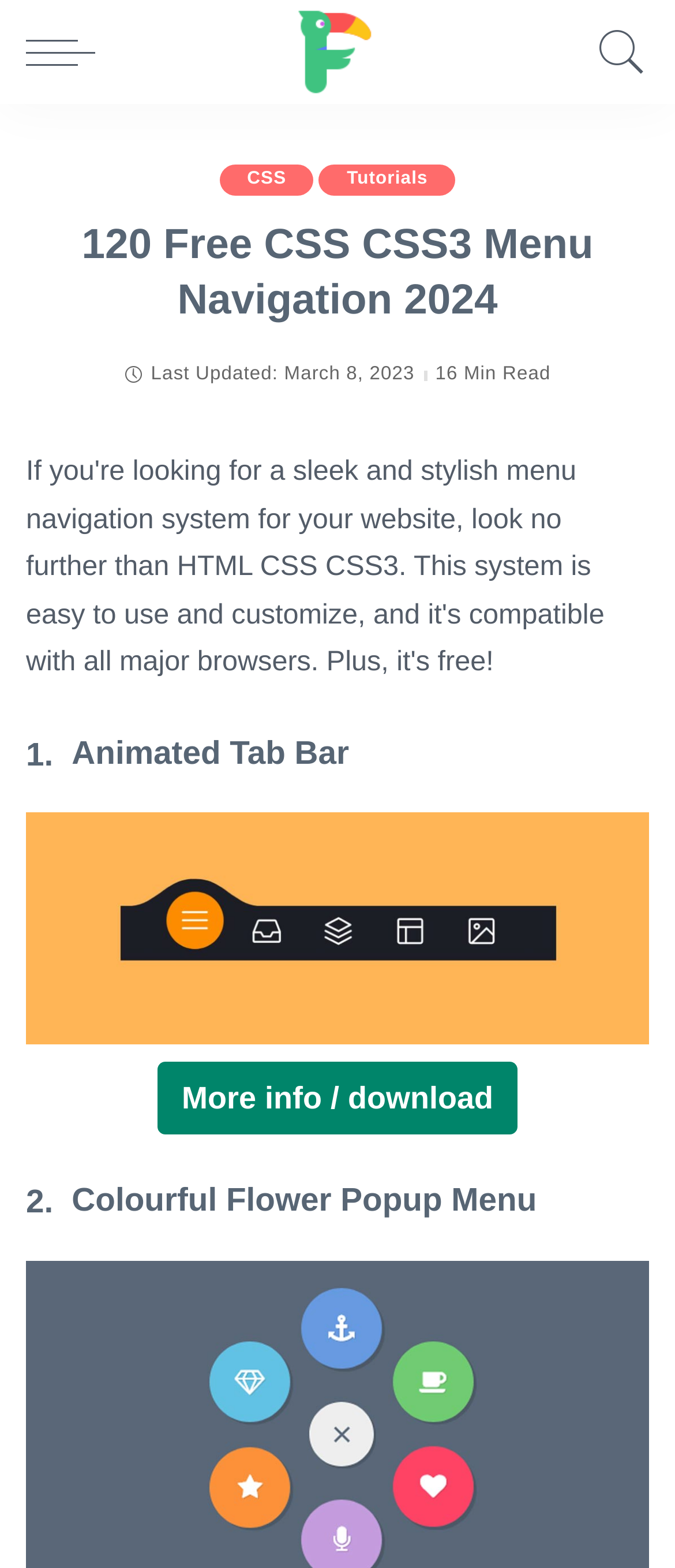Reply to the question with a single word or phrase:
What is the website about?

CSS CSS3 menu navigation